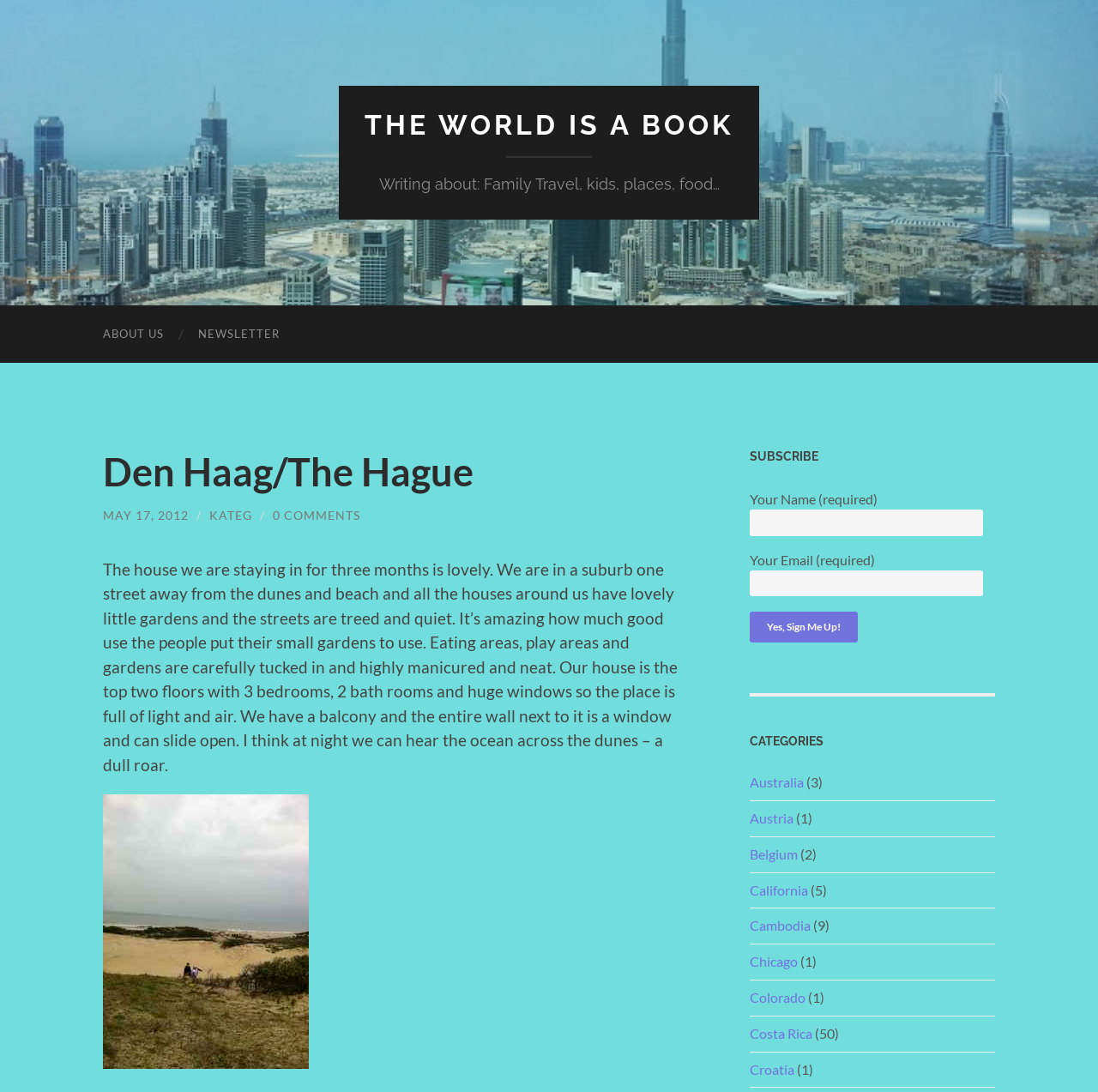Please identify the bounding box coordinates of the element that needs to be clicked to perform the following instruction: "Read the blog post about Den Haag/The Hague".

[0.094, 0.512, 0.617, 0.709]